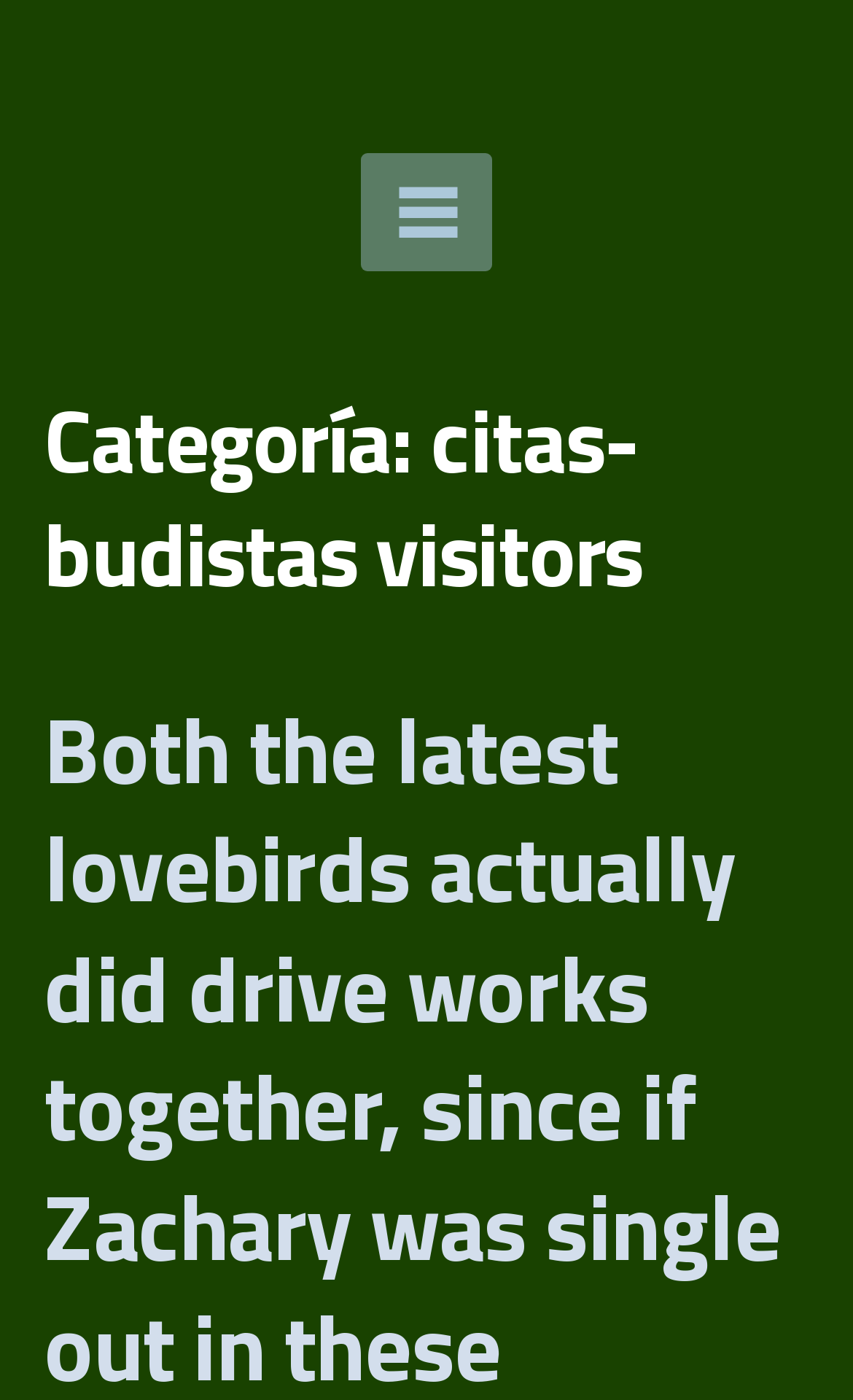Locate the bounding box of the user interface element based on this description: "Fórmula Médica Estéreo".

[0.26, 0.072, 0.792, 0.467]